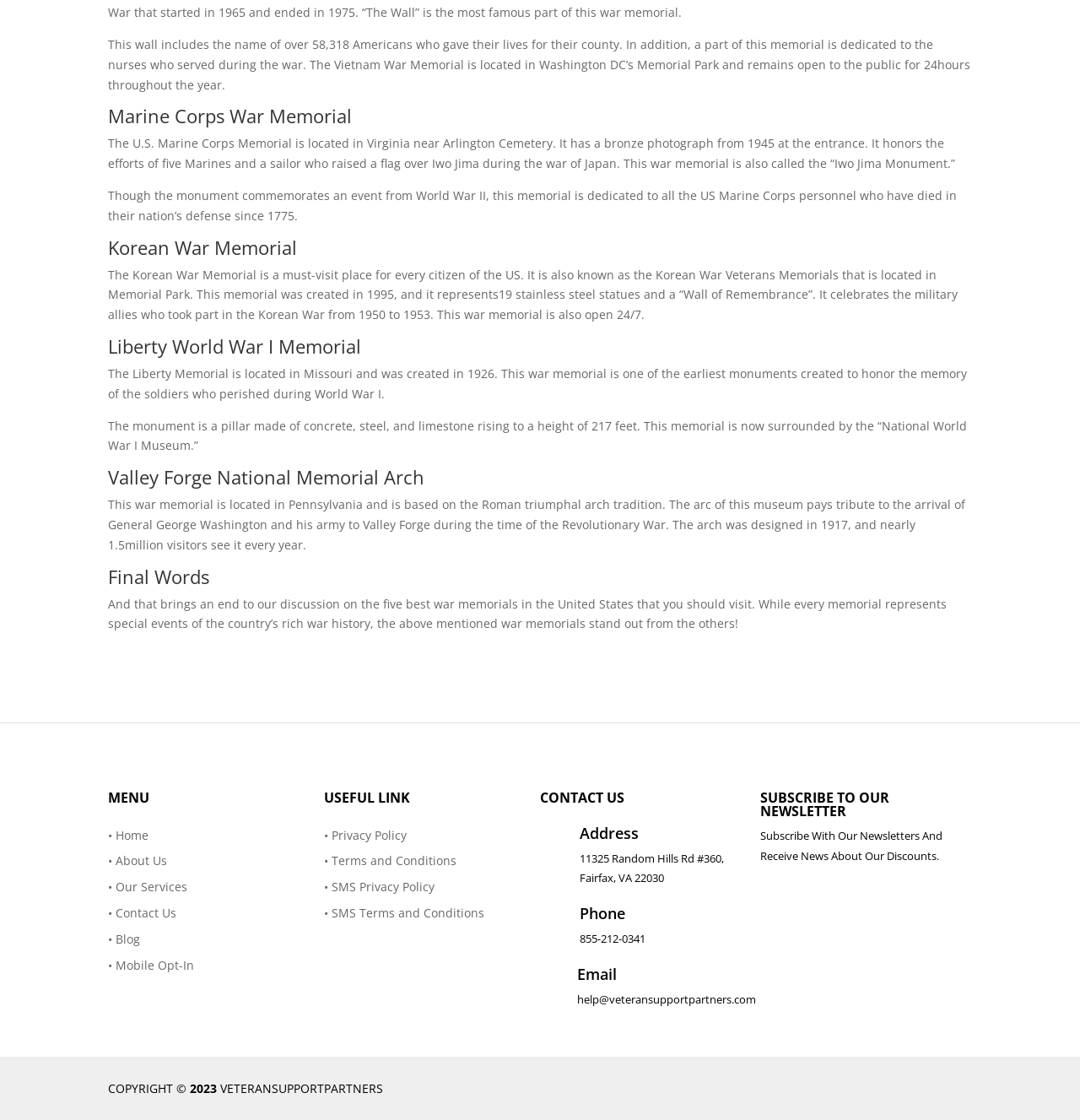Please identify the bounding box coordinates of the region to click in order to complete the given instruction: "Visit 'About Us'". The coordinates should be four float numbers between 0 and 1, i.e., [left, top, right, bottom].

[0.1, 0.761, 0.155, 0.776]